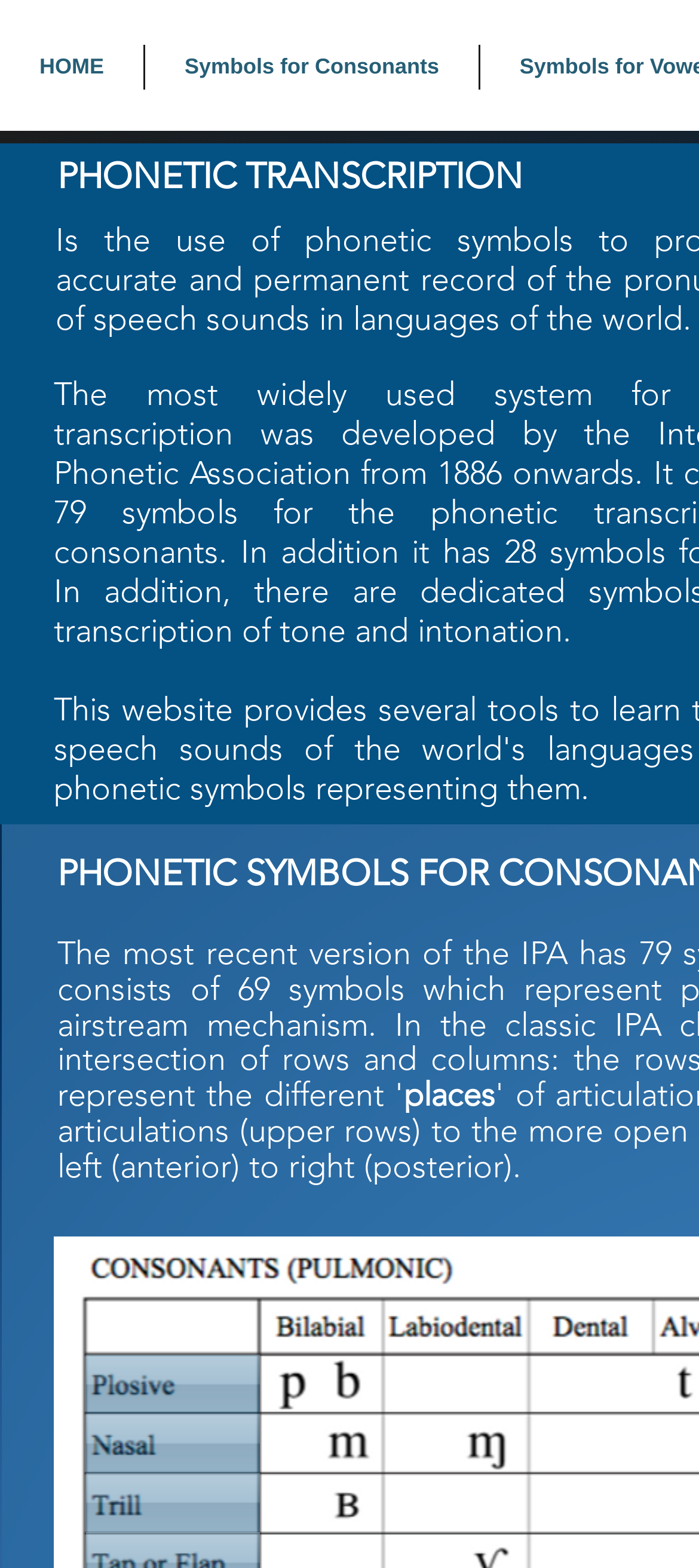Use a single word or phrase to answer the question: What is the first menu item on the top left?

HOME